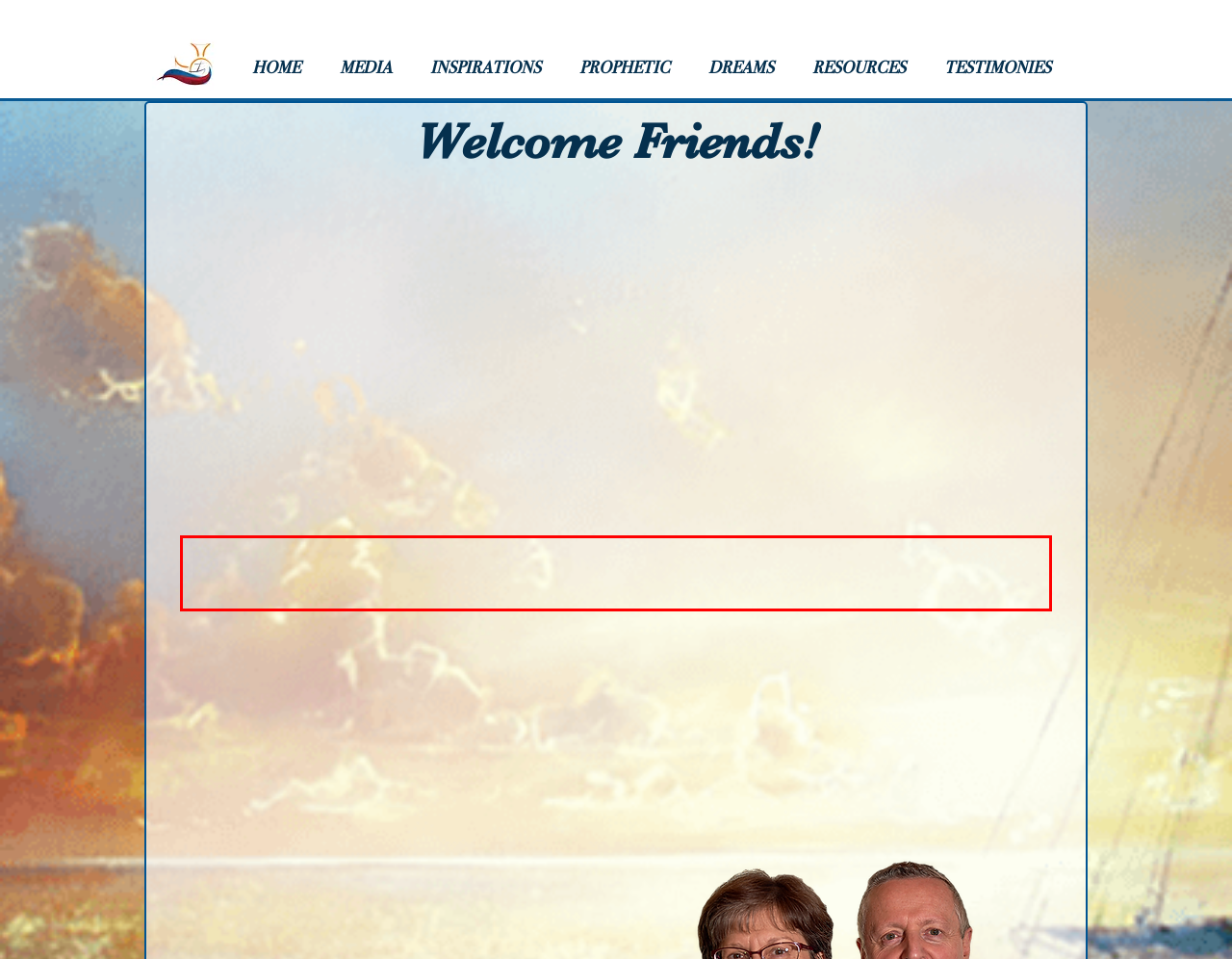Identify the text within the red bounding box on the webpage screenshot and generate the extracted text content.

In the midst of the growing darkness and confusion of our post-Christian culture, Linda and I continue to meet men and women of faith and prayer who long for more; more of God Himself and more of the “abundant life” Jesus promised those who believe. (Jn 10:10) In simple terms,